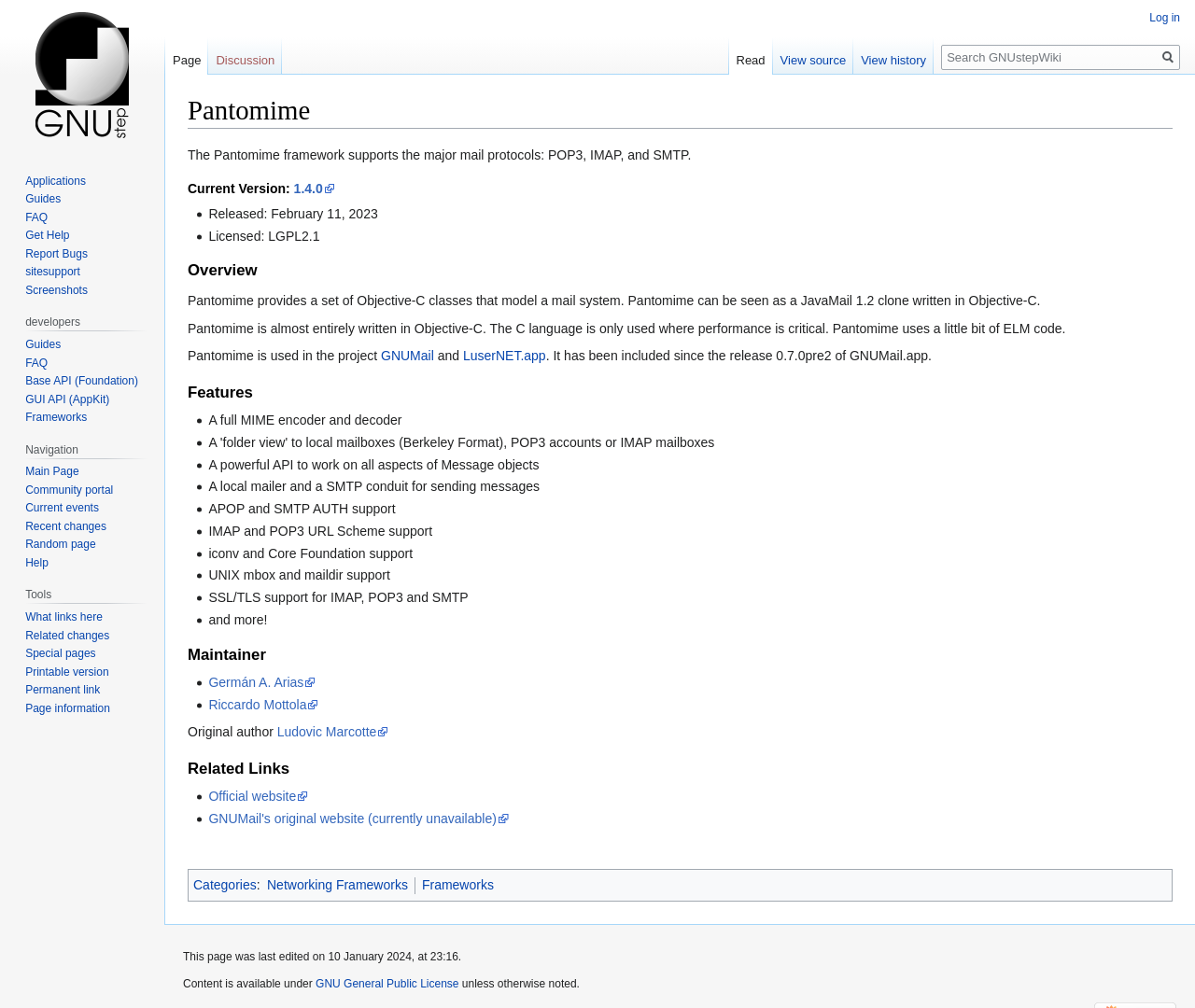Predict the bounding box of the UI element based on this description: "Random page".

[0.021, 0.534, 0.08, 0.547]